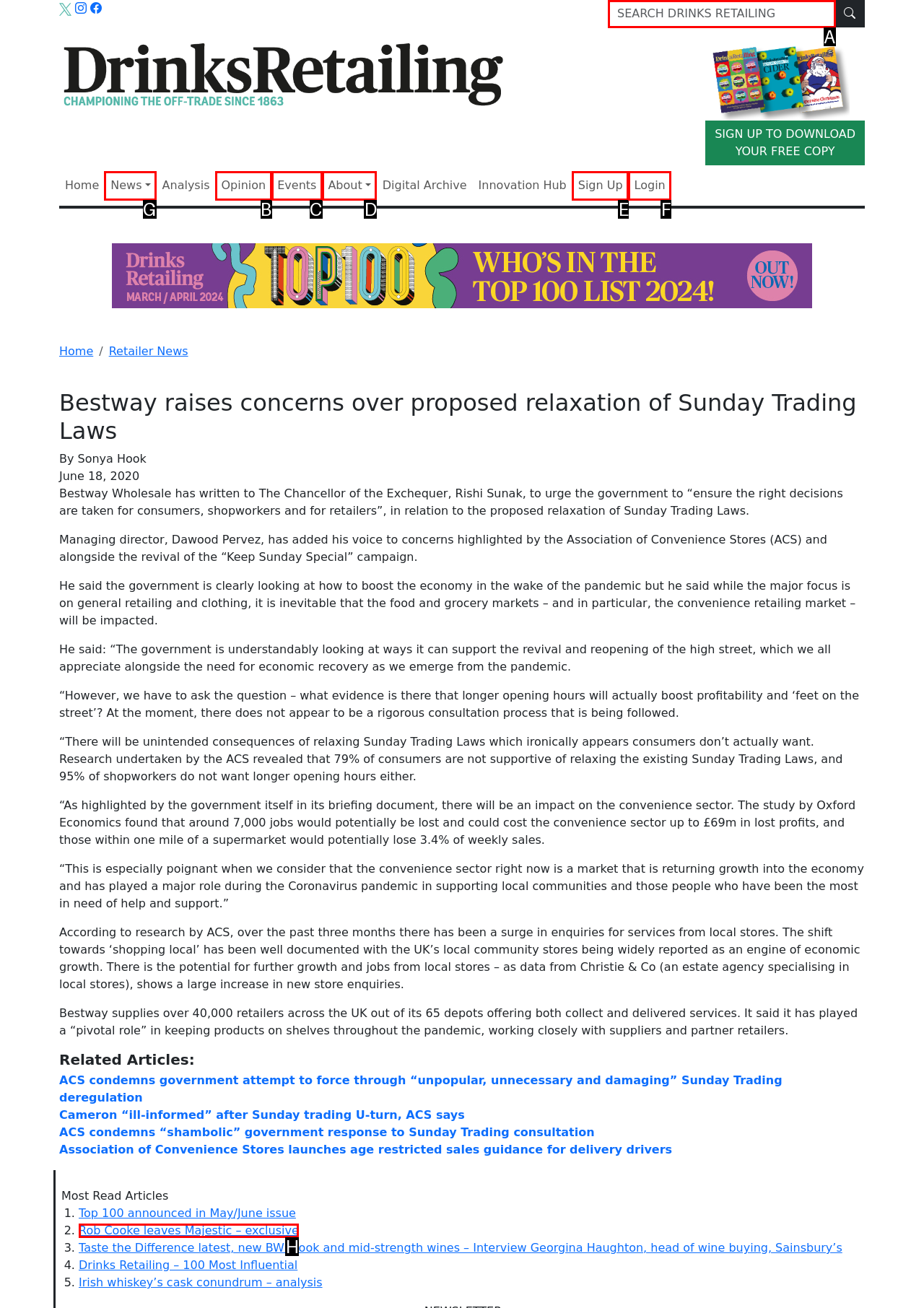Indicate the HTML element to be clicked to accomplish this task: View news Respond using the letter of the correct option.

G